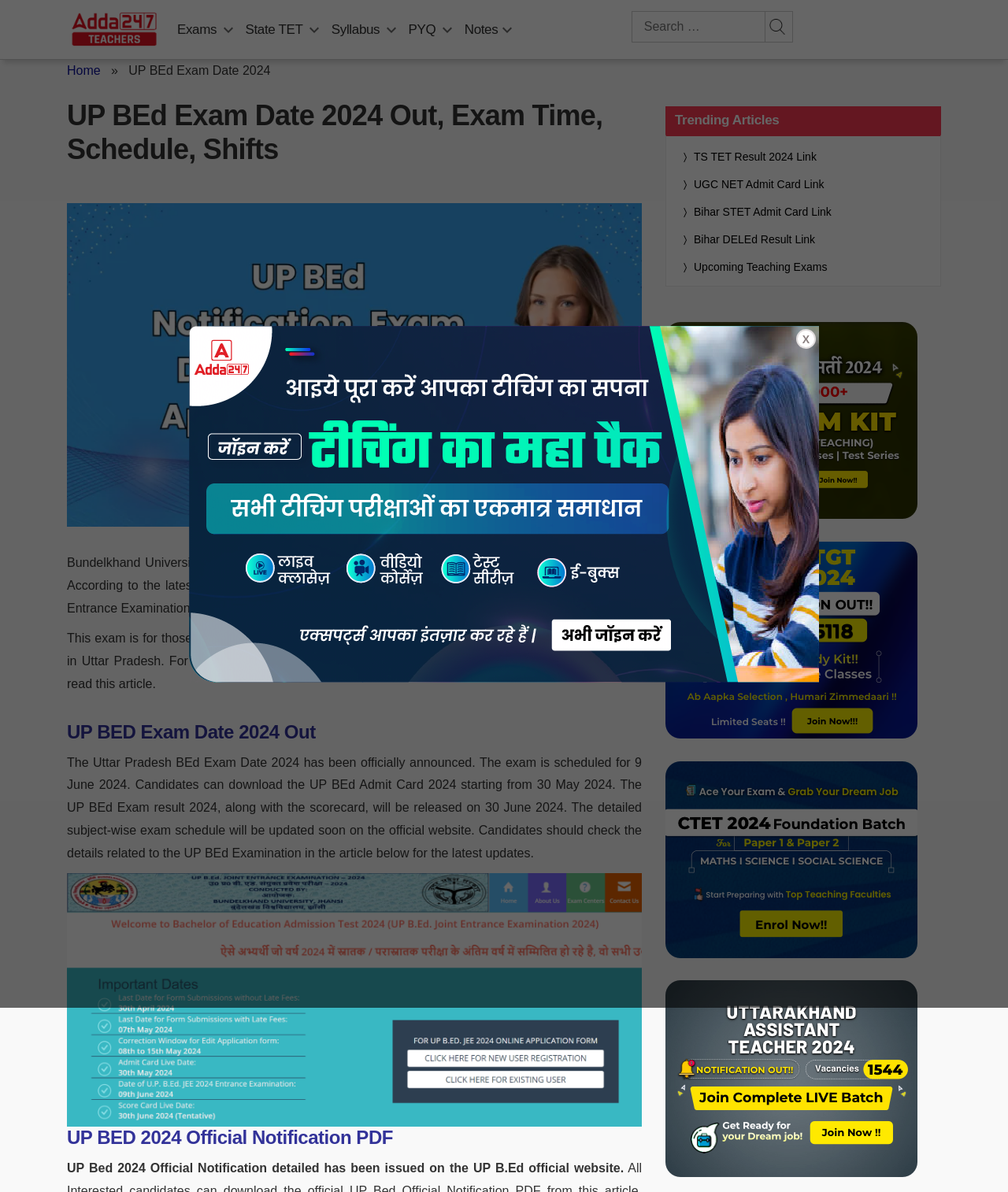What is the date for releasing the UP BEd Exam result 2024?
Refer to the image and give a detailed response to the question.

The answer can be found in the paragraph that starts with 'The Uttar Pradesh BEd Exam Date 2024 has been officially announced.' The paragraph mentions that the UP BEd Exam result 2024, along with the scorecard, will be released on 30 June 2024.